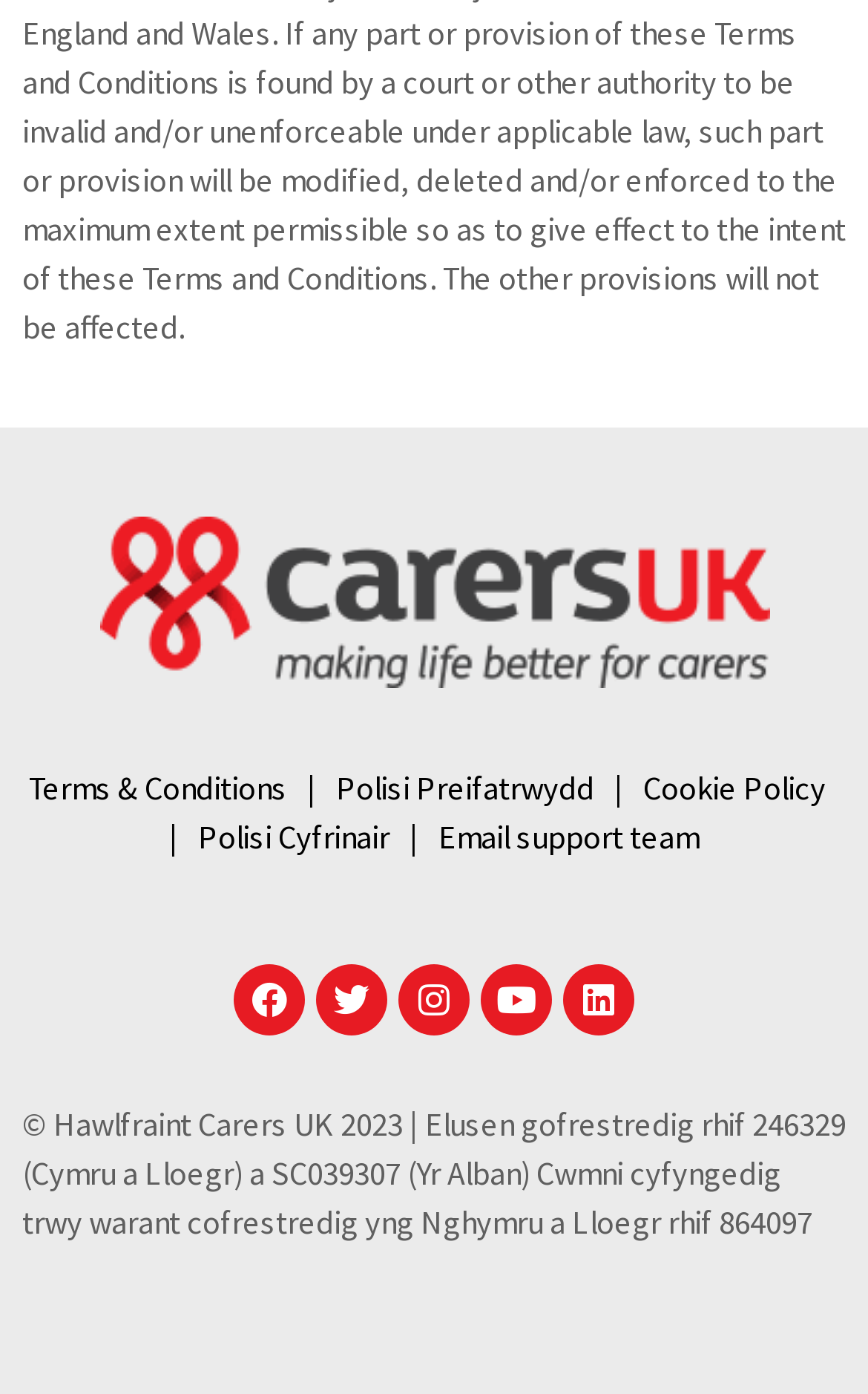Determine the bounding box coordinates of the clickable region to carry out the instruction: "View posts published on November 4, 2013".

None